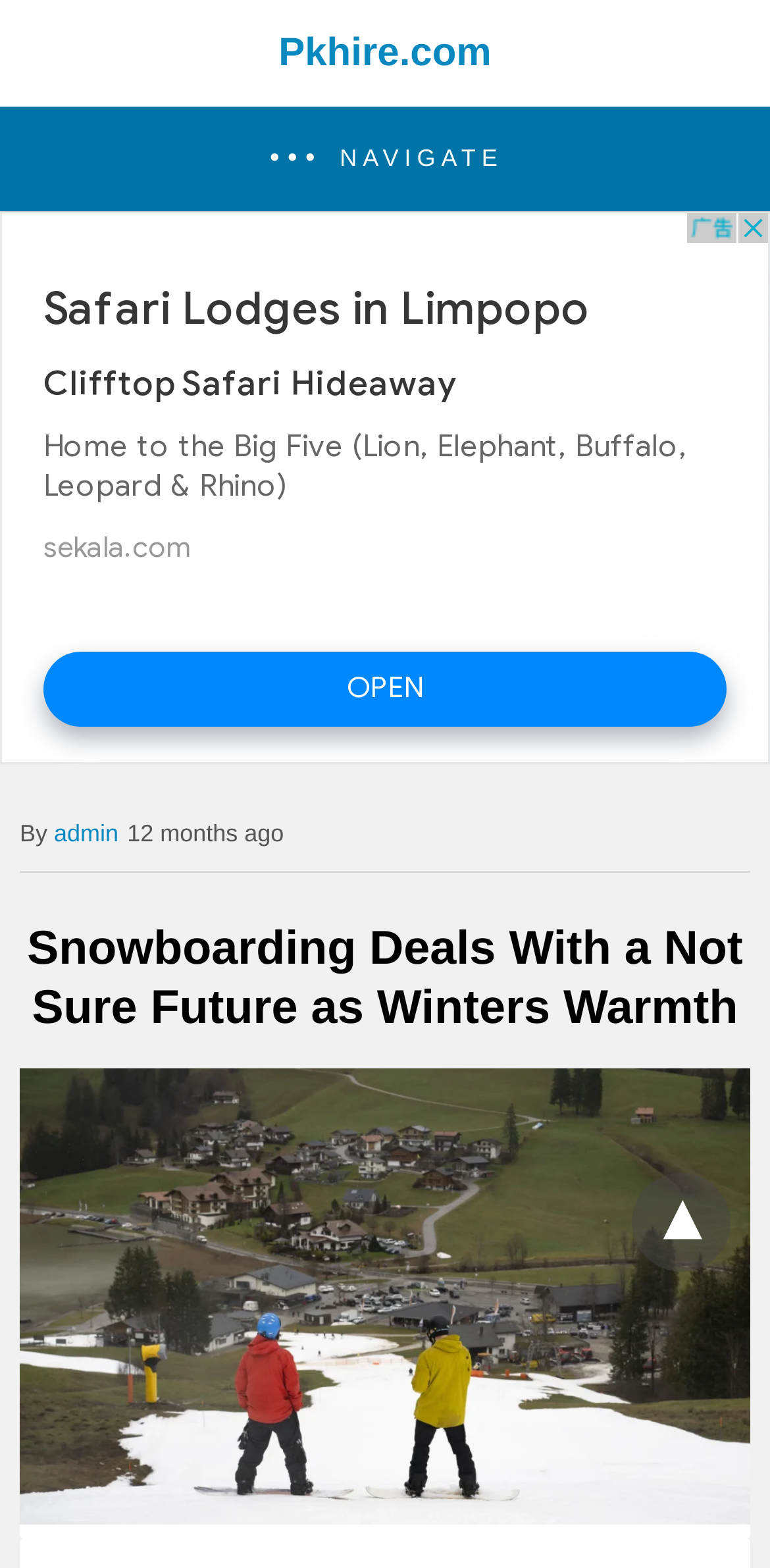Provide a brief response to the question using a single word or phrase: 
How old is the article?

12 months